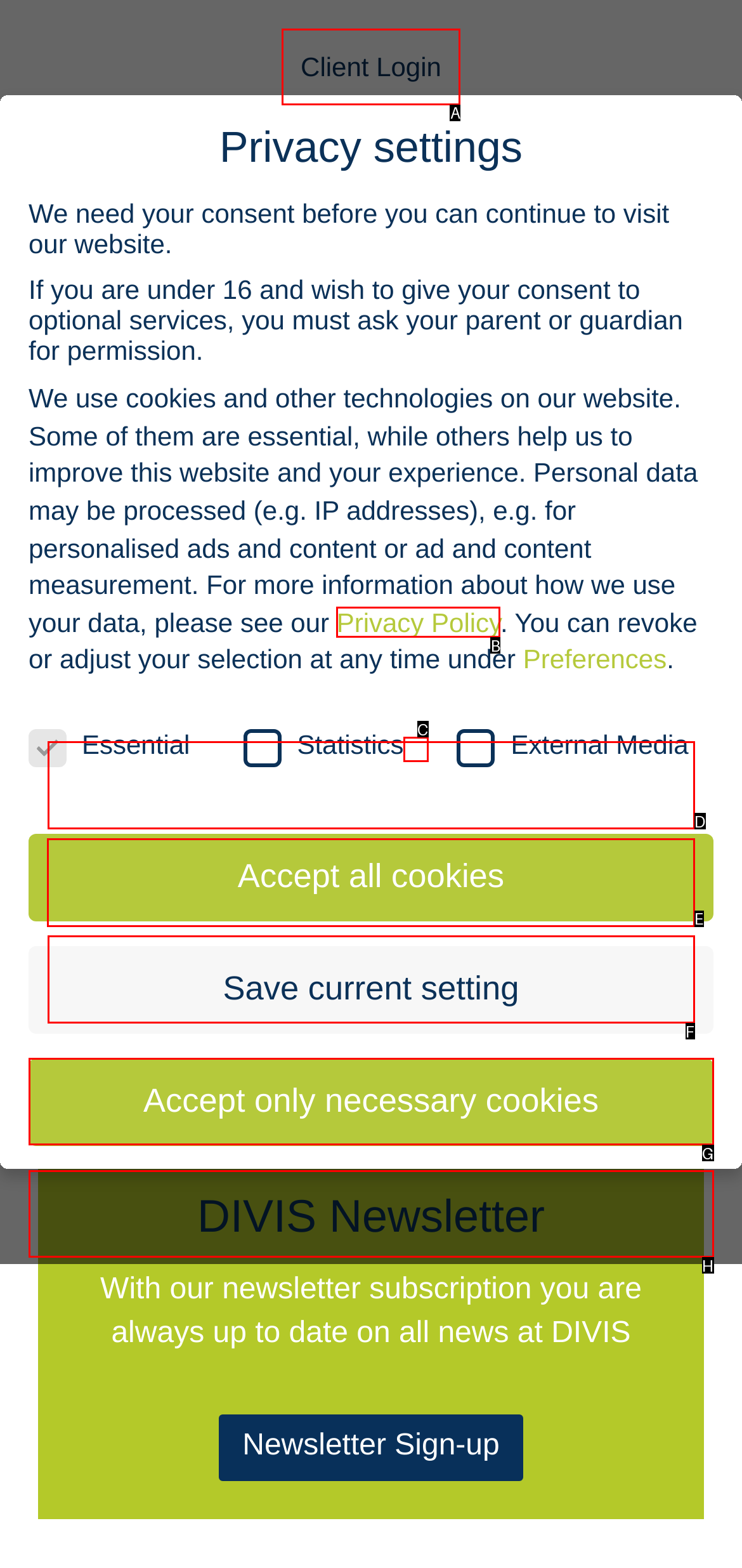Determine which HTML element should be clicked to carry out the following task: Click on Product Tips Respond with the letter of the appropriate option.

E